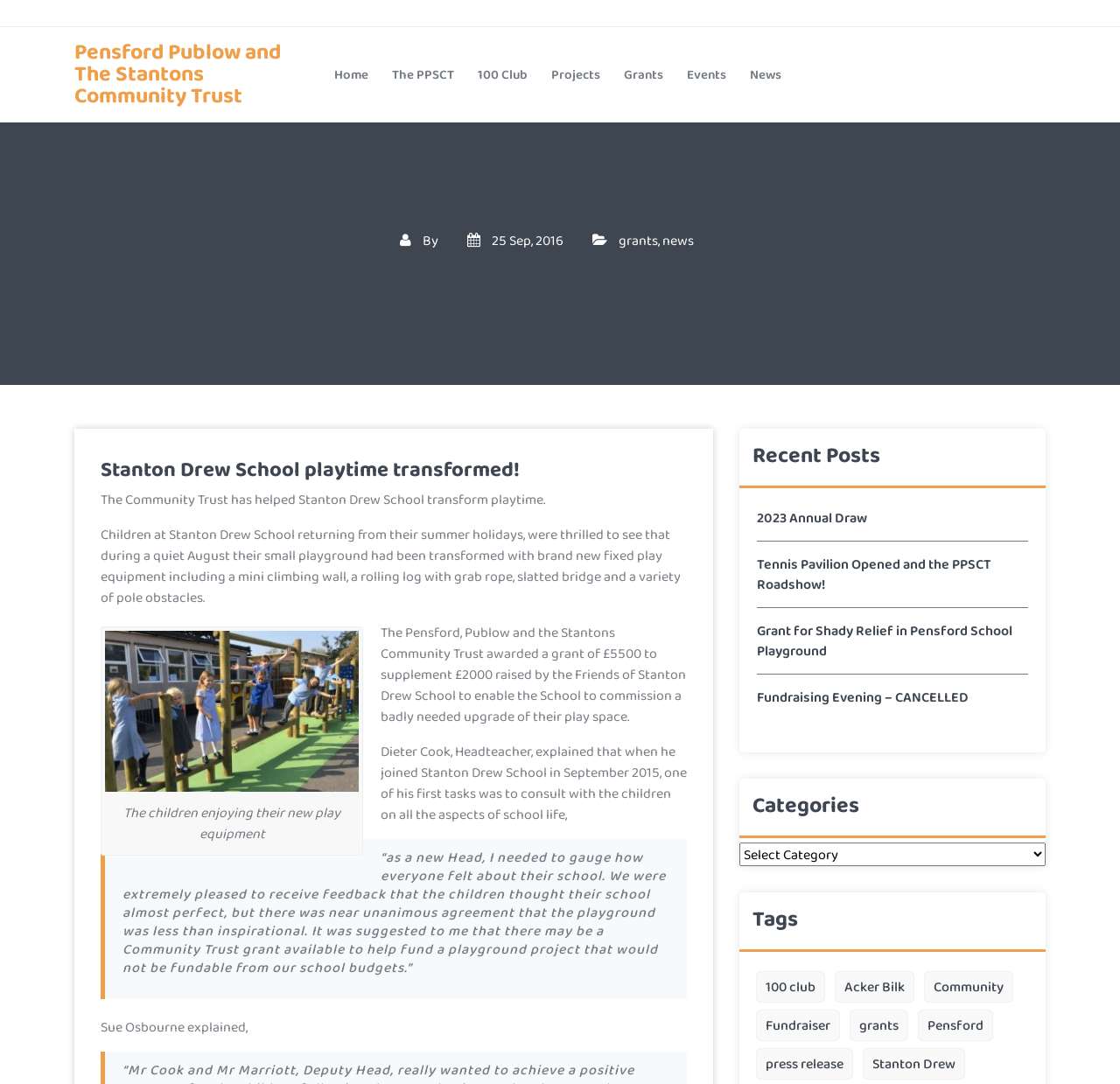Determine the bounding box for the described UI element: "Fundraising Evening – CANCELLED".

[0.676, 0.634, 0.918, 0.652]